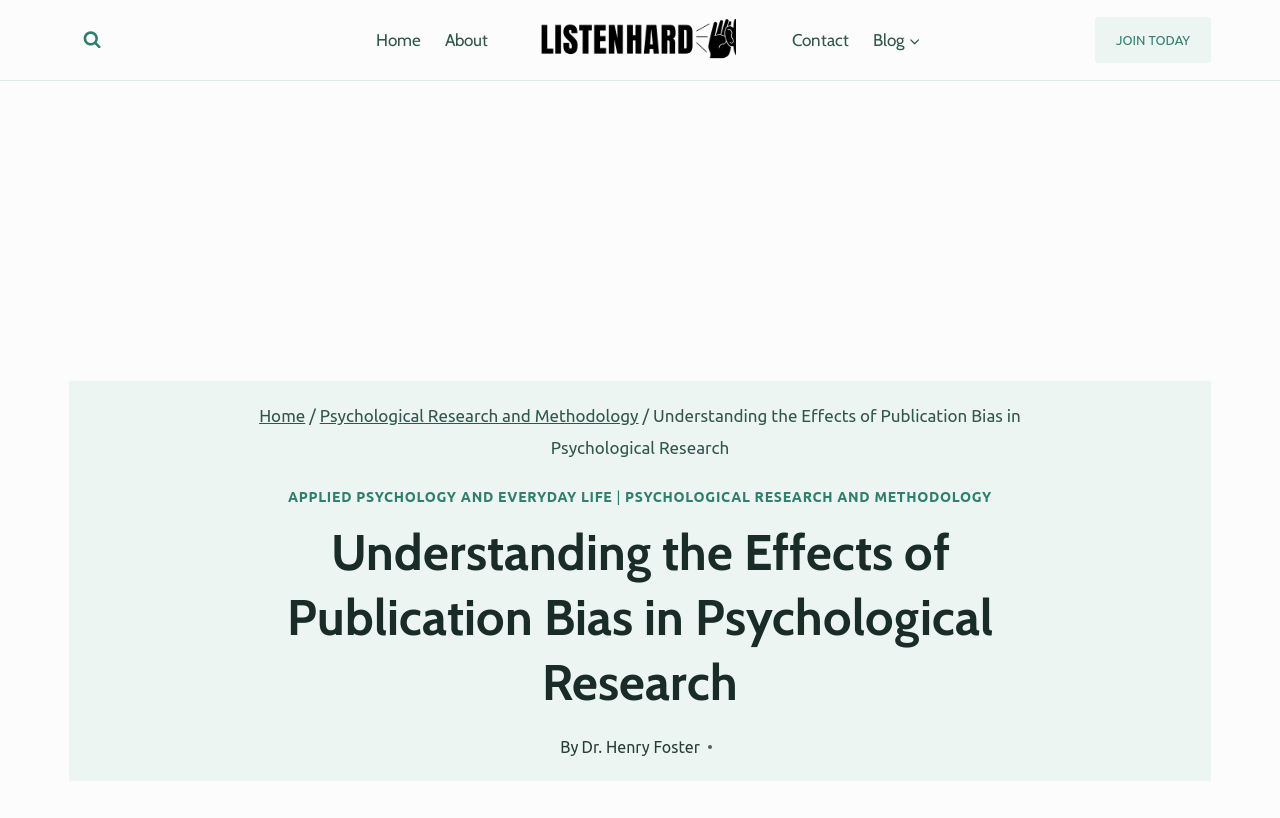Who is the author of the article?
Answer briefly with a single word or phrase based on the image.

Dr. Henry Foster